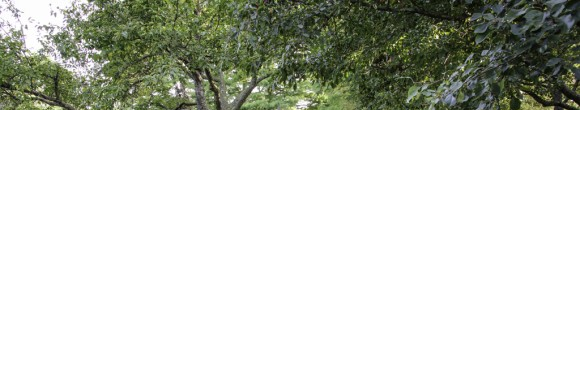Look at the image and answer the question in detail:
What is the purpose of the wood aster on the left side?

The caption states that the wood aster, specifically Eurybia divaricata, cleverly conceals the bare stems of lilies, adding depth and texture to the garden's lush landscape.